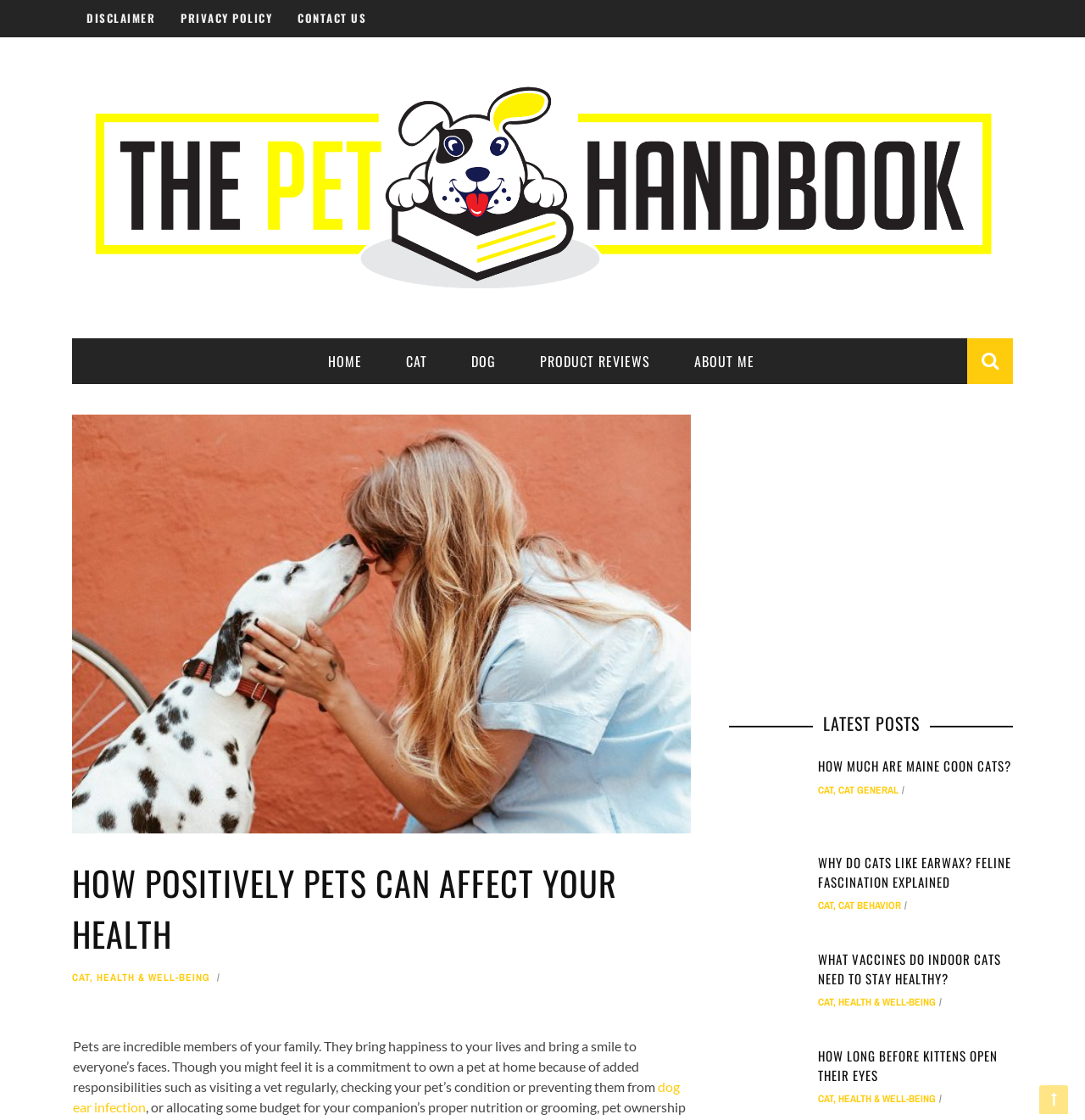Determine the bounding box coordinates of the clickable region to follow the instruction: "Check out the latest post WHEN CAN PUPPIES GO OUTSIDE FOR THE FIRST TIME".

[0.672, 0.37, 0.934, 0.602]